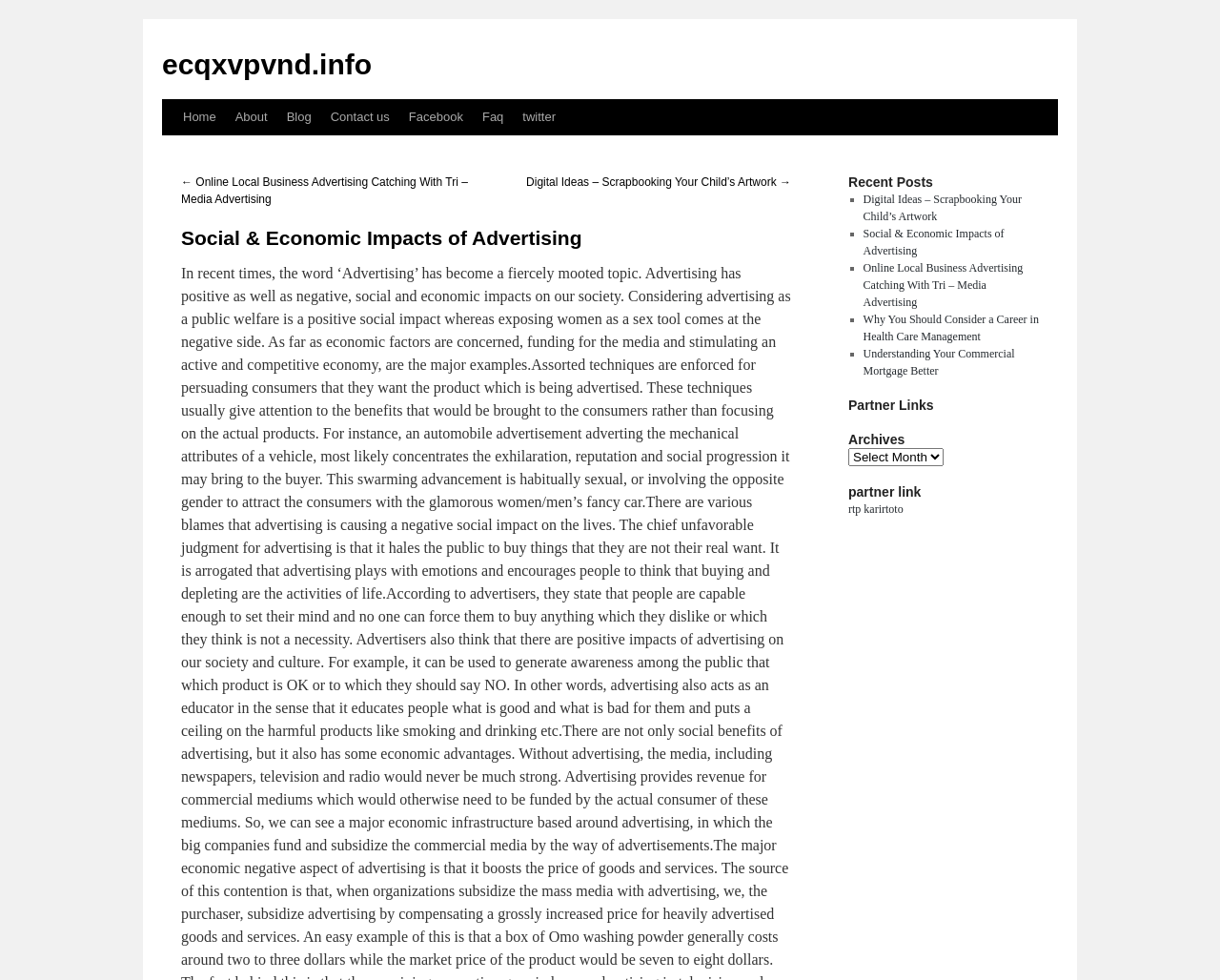Provide the bounding box coordinates of the UI element that matches the description: "Contact us".

[0.263, 0.101, 0.327, 0.138]